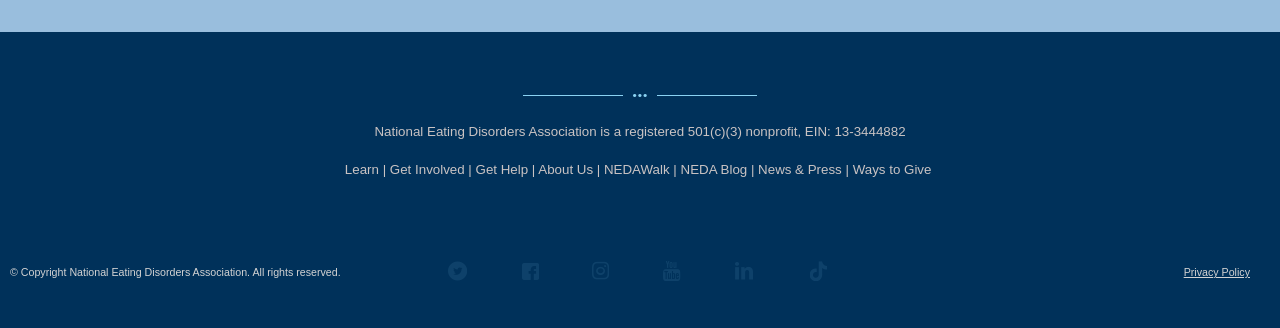Please find the bounding box coordinates (top-left x, top-left y, bottom-right x, bottom-right y) in the screenshot for the UI element described as follows: Learn

[0.269, 0.494, 0.296, 0.54]